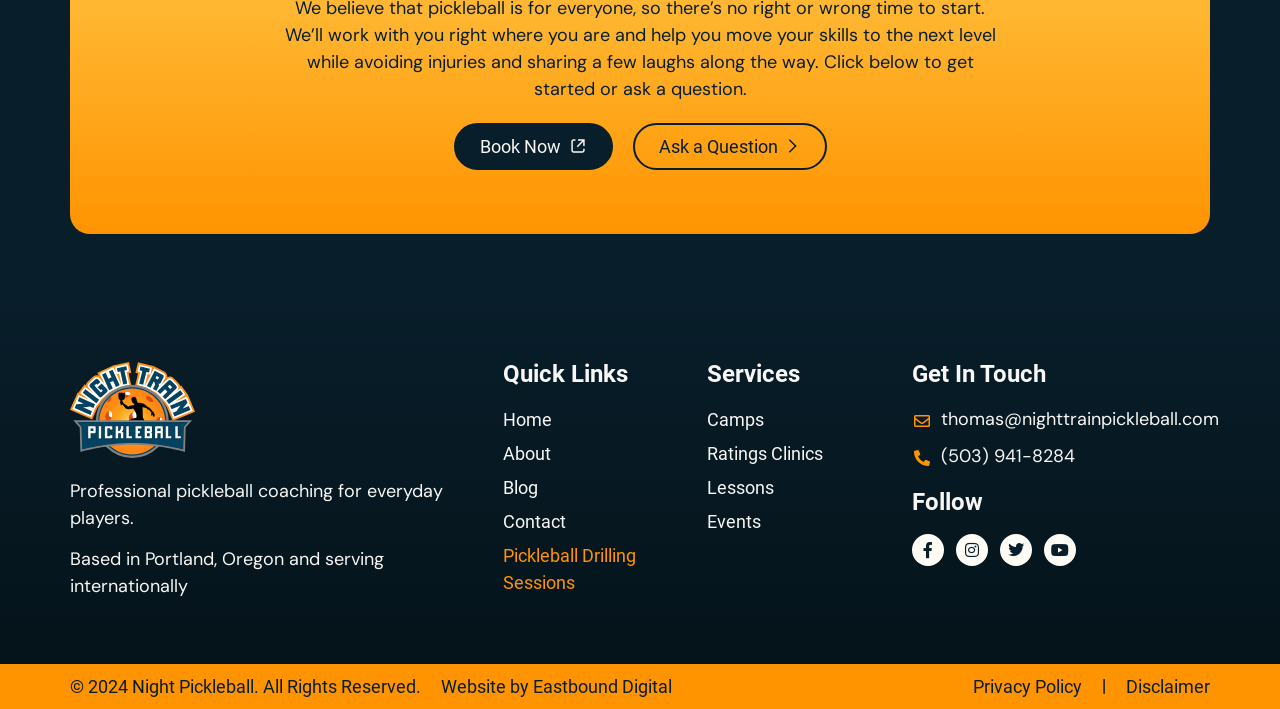Identify the bounding box for the UI element described as: "Pickleball Drilling Sessions". Ensure the coordinates are four float numbers between 0 and 1, formatted as [left, top, right, bottom].

[0.393, 0.764, 0.537, 0.841]